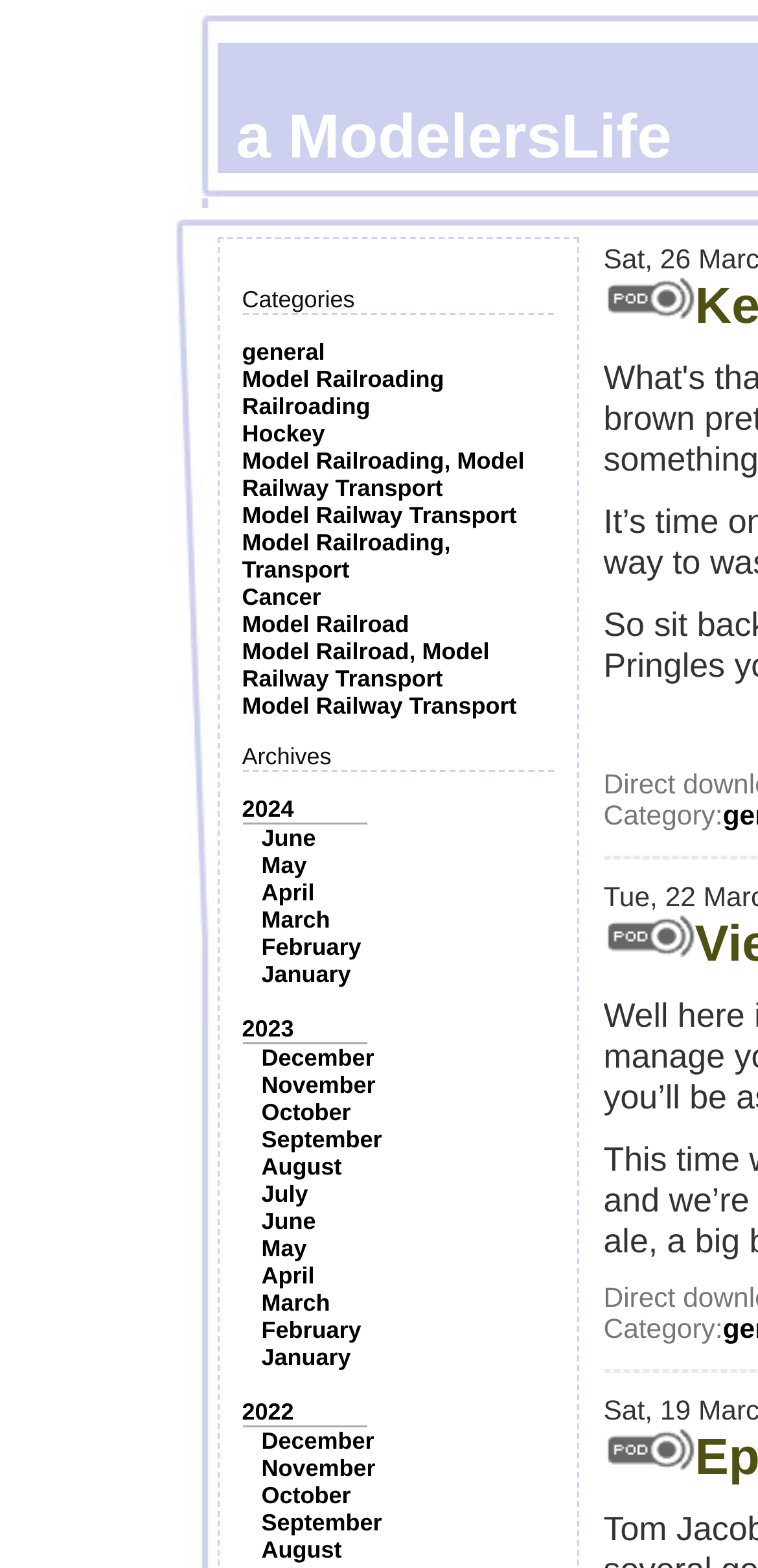Please specify the coordinates of the bounding box for the element that should be clicked to carry out this instruction: "View archives for 2024". The coordinates must be four float numbers between 0 and 1, formatted as [left, top, right, bottom].

[0.319, 0.507, 0.388, 0.525]